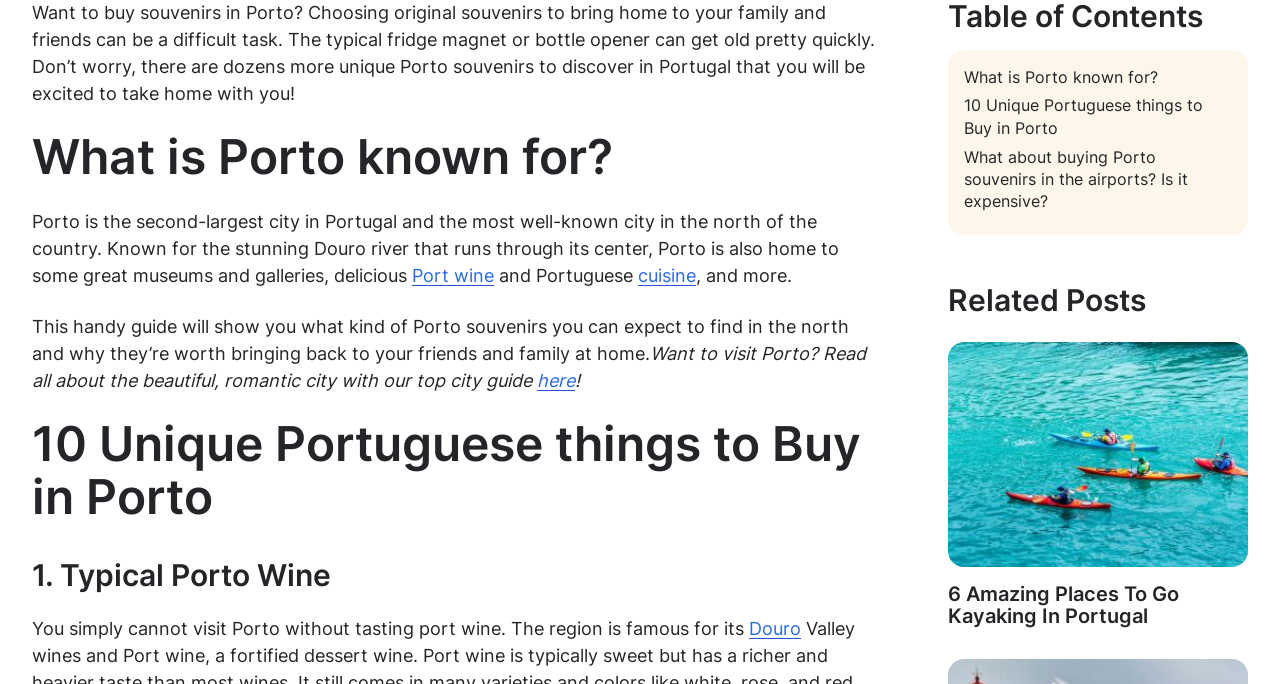Determine the bounding box coordinates of the element that should be clicked to execute the following command: "Read 'What is Porto known for?'".

[0.025, 0.192, 0.691, 0.269]